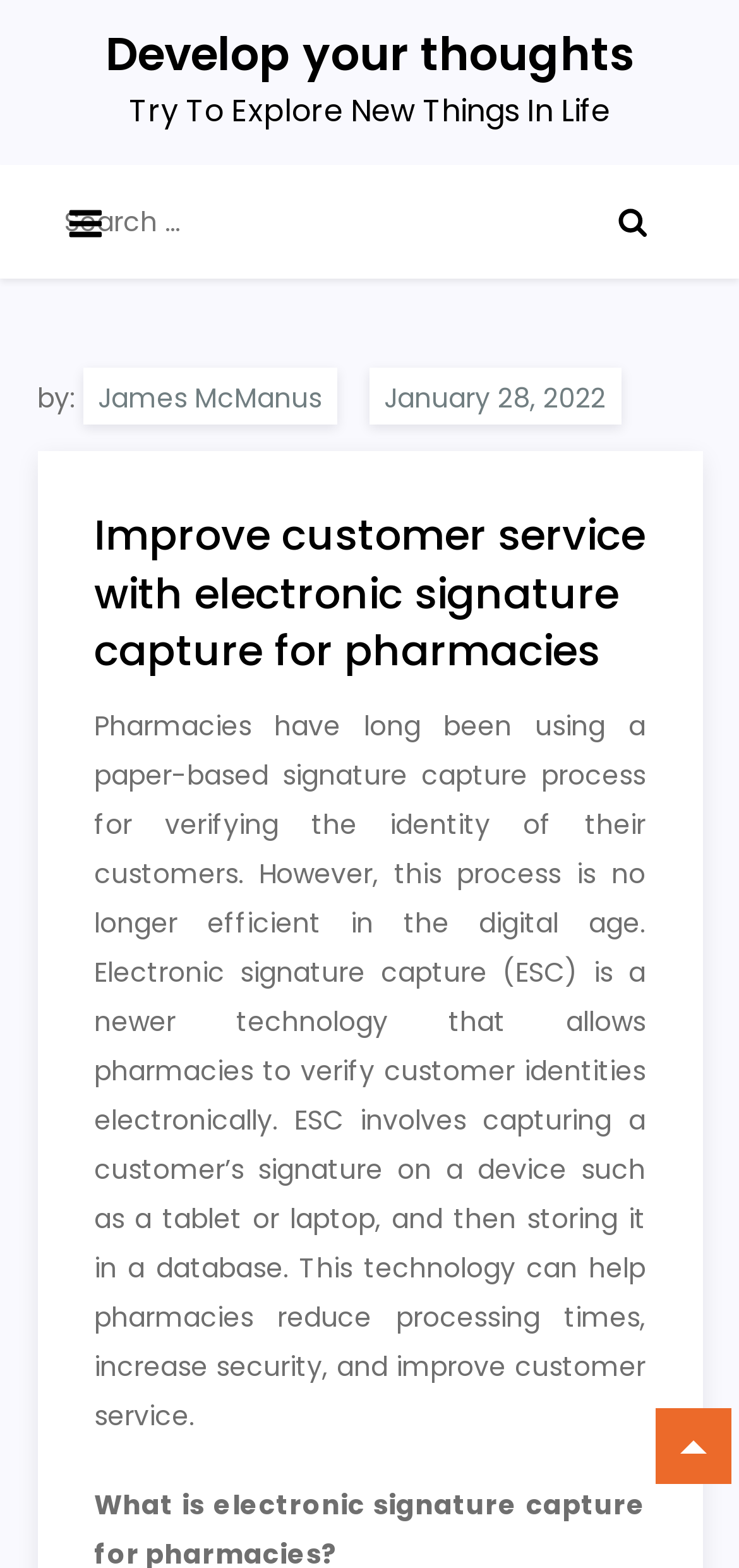What is the headline of the webpage?

Improve customer service with electronic signature capture for pharmacies